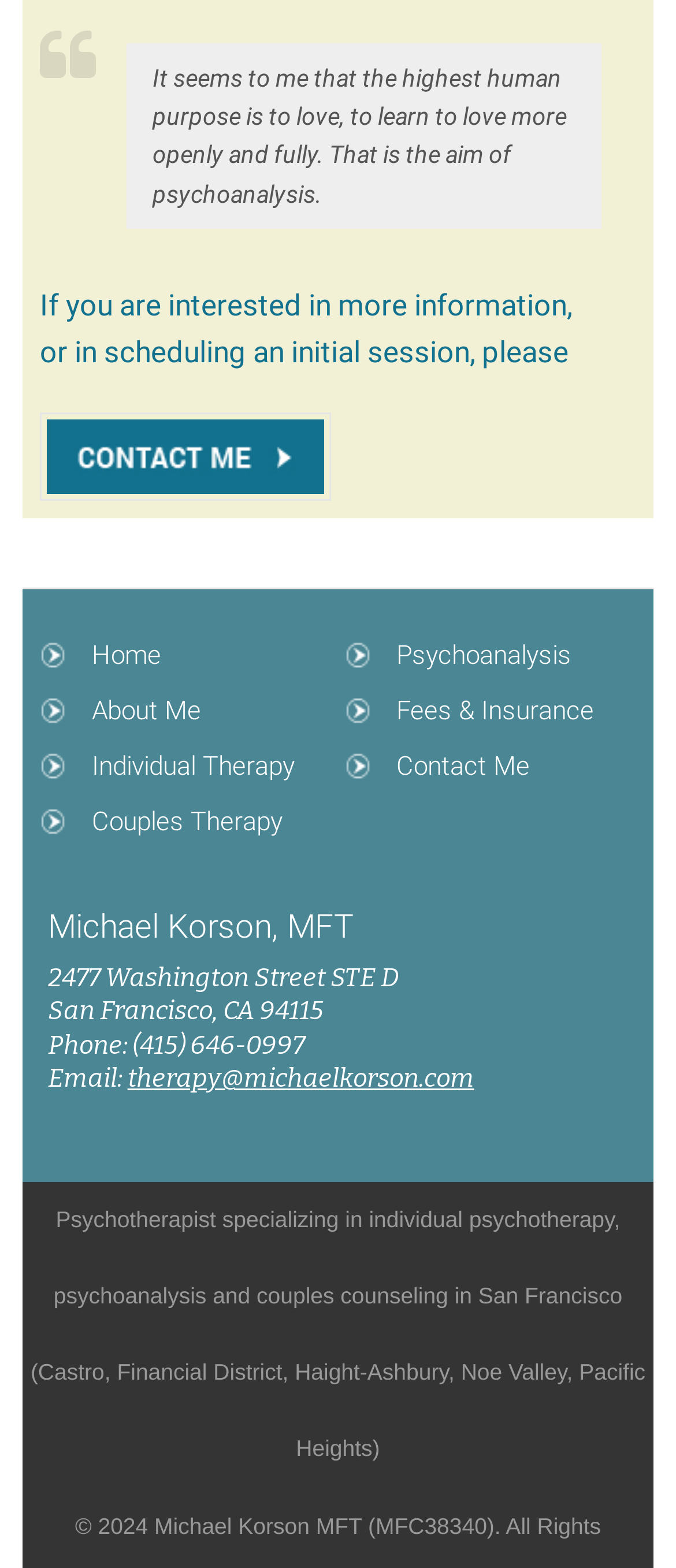Please find the bounding box coordinates for the clickable element needed to perform this instruction: "contact the therapist".

[0.586, 0.479, 0.784, 0.499]